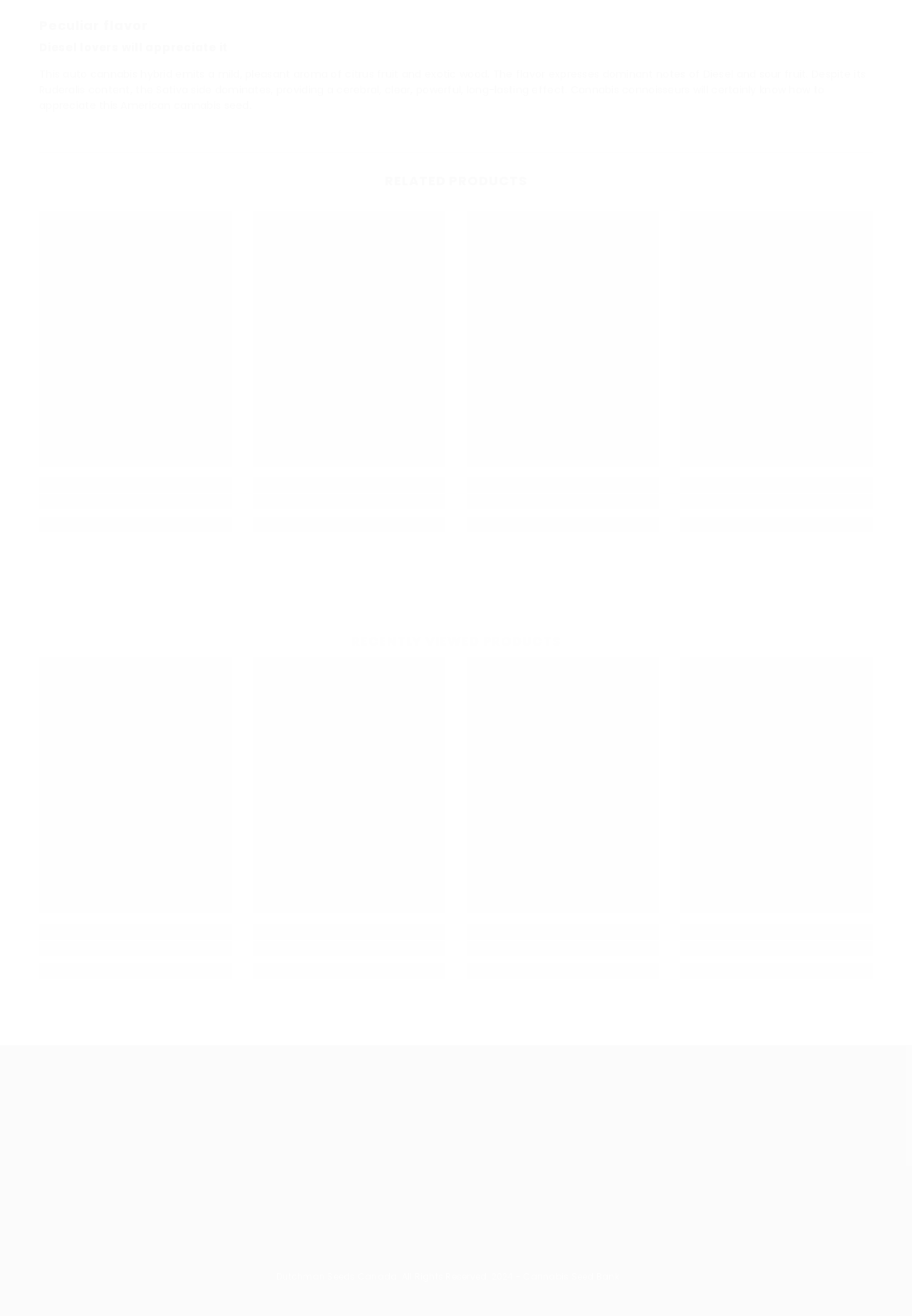Find the bounding box coordinates of the element to click in order to complete the given instruction: "Click the 'Submit' button."

[0.832, 0.857, 0.934, 0.881]